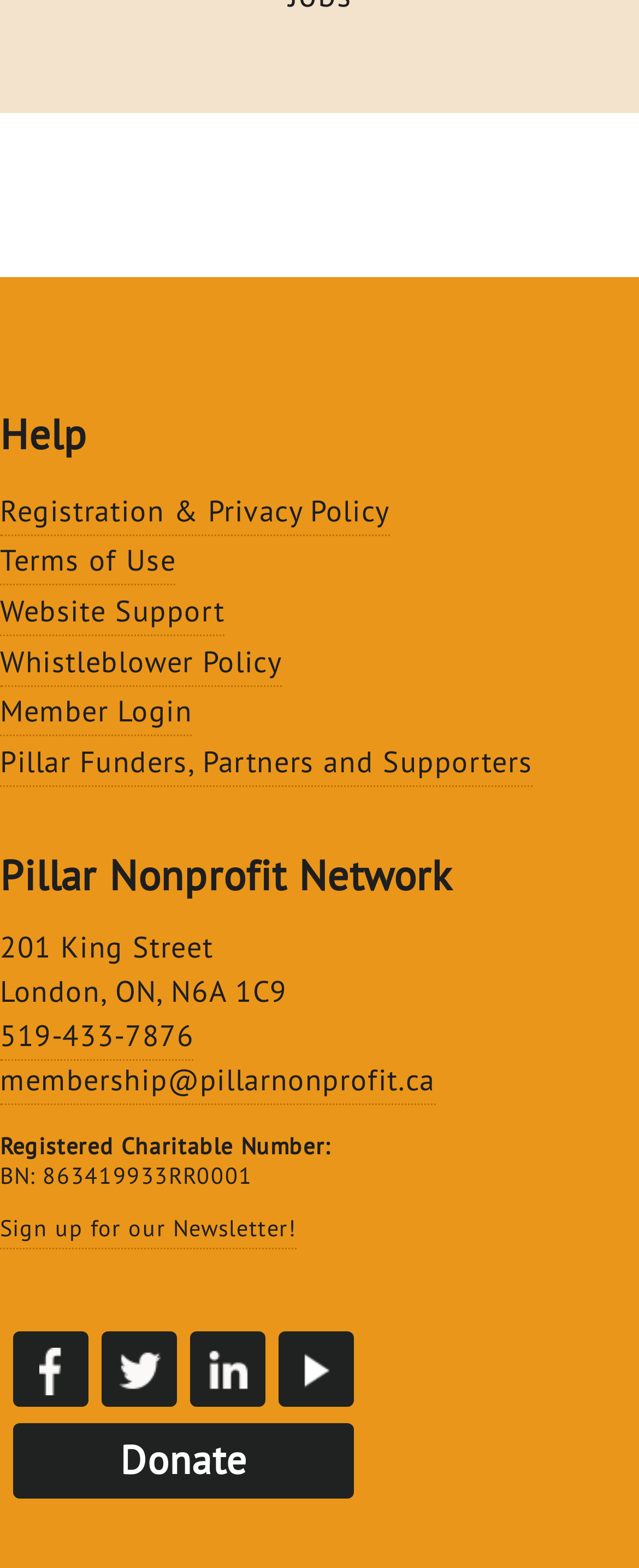How many social media platforms are linked on the webpage?
Using the details from the image, give an elaborate explanation to answer the question.

I found the answer by looking at the link elements with the text 'Facebook', 'Twitter', 'LinkedIn', and 'YouTube' which are located at the bottom of the webpage, indicating that there are 4 social media platforms linked on the webpage.